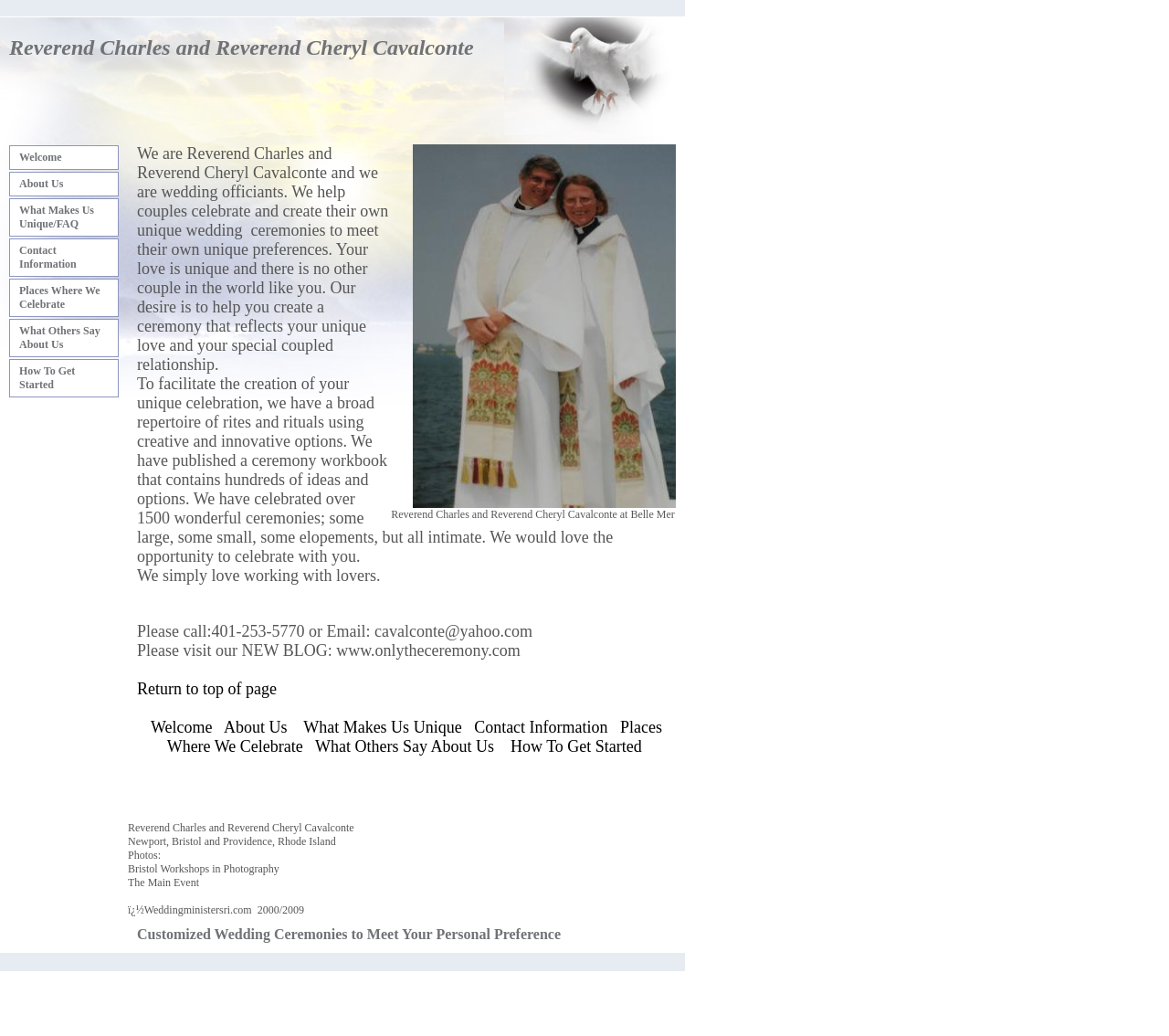Please use the details from the image to answer the following question comprehensively:
How many wonderful ceremonies have Reverend Charles and Reverend Cheryl Cavalconte celebrated?

According to the webpage content, Reverend Charles and Reverend Cheryl Cavalconte have celebrated over 1500 wonderful ceremonies, which include large, small, and intimate ceremonies.